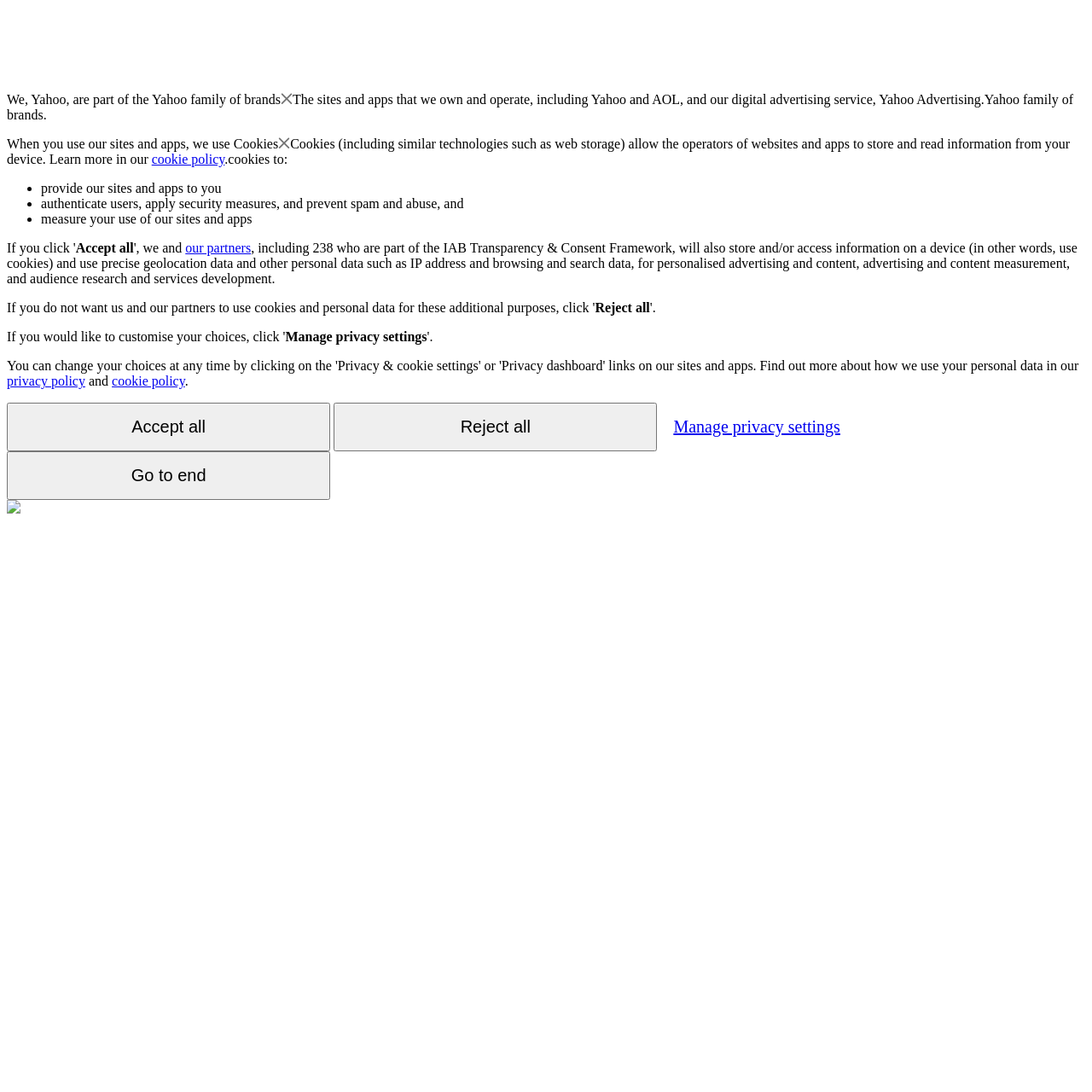What do cookies allow operators to do?
Based on the content of the image, thoroughly explain and answer the question.

According to the webpage, cookies allow the operators of websites and apps to store and read information from a user's device, as mentioned in the sentence 'Cookies (including similar technologies such as web storage) allow the operators of websites and apps to store and read information from your device'.